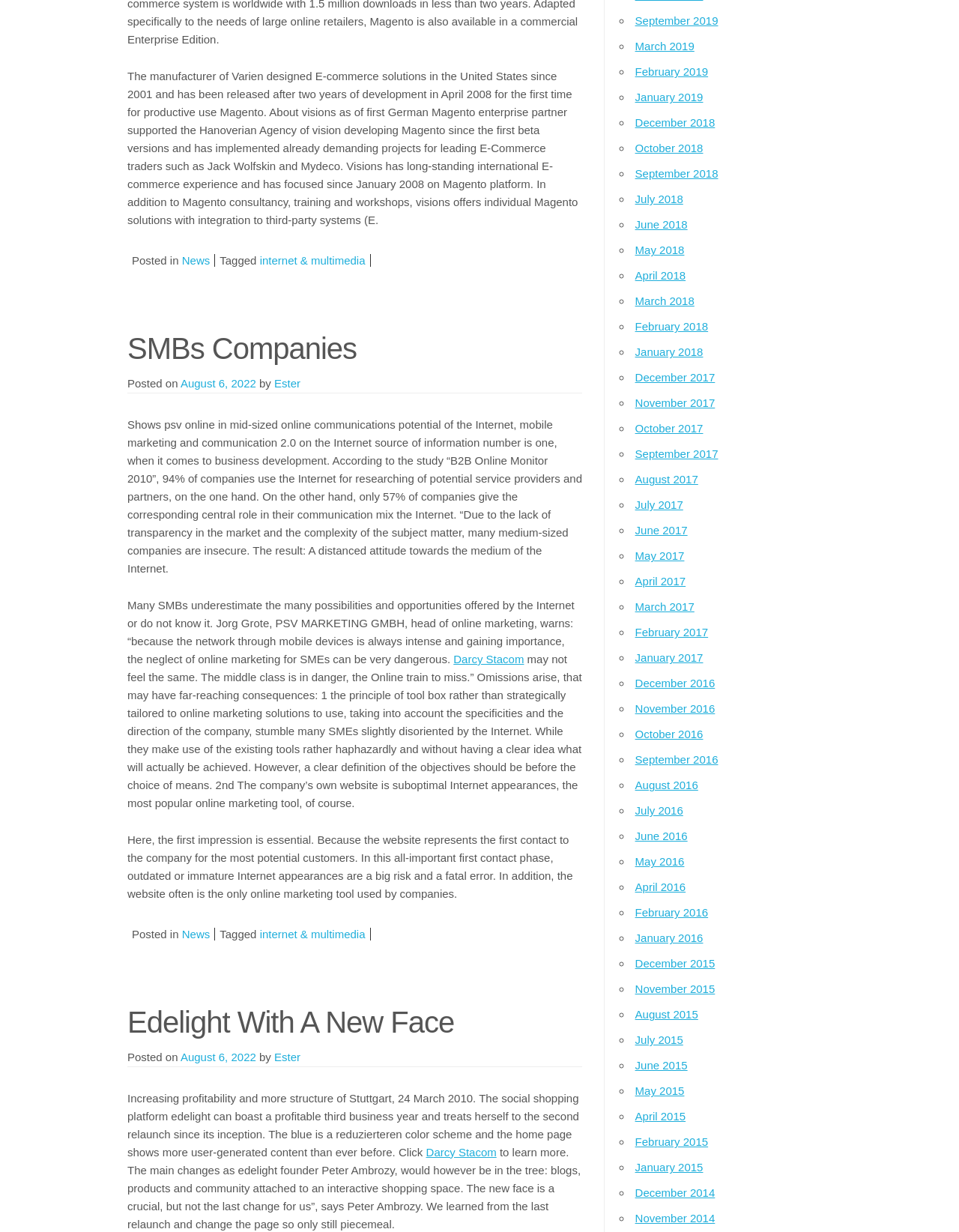What is the topic of the article that mentions 'internet & multimedia'? Analyze the screenshot and reply with just one word or a short phrase.

News